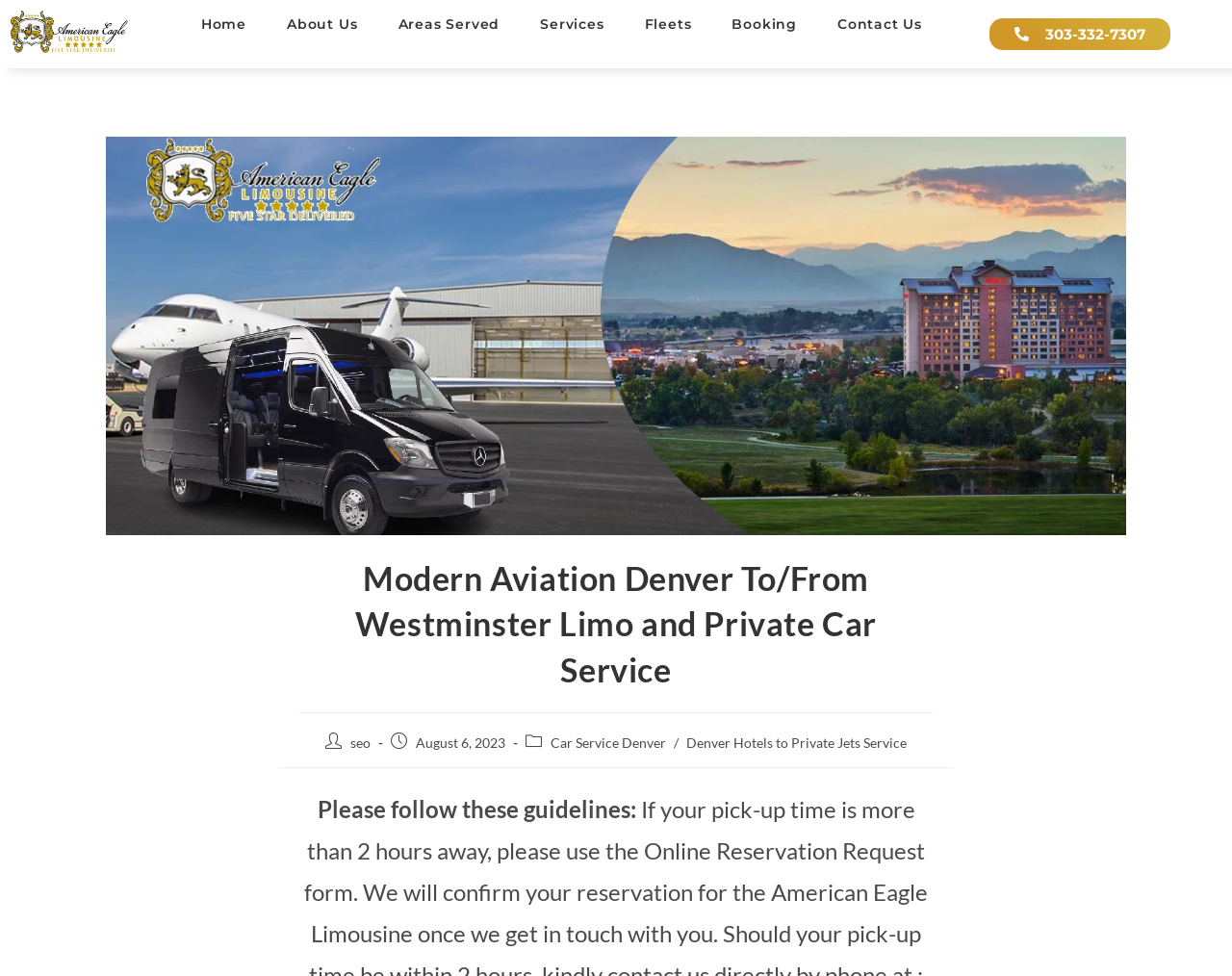Given the following UI element description: "alt="Denver limo Service"", find the bounding box coordinates in the webpage screenshot.

[0.008, 0.01, 0.105, 0.06]